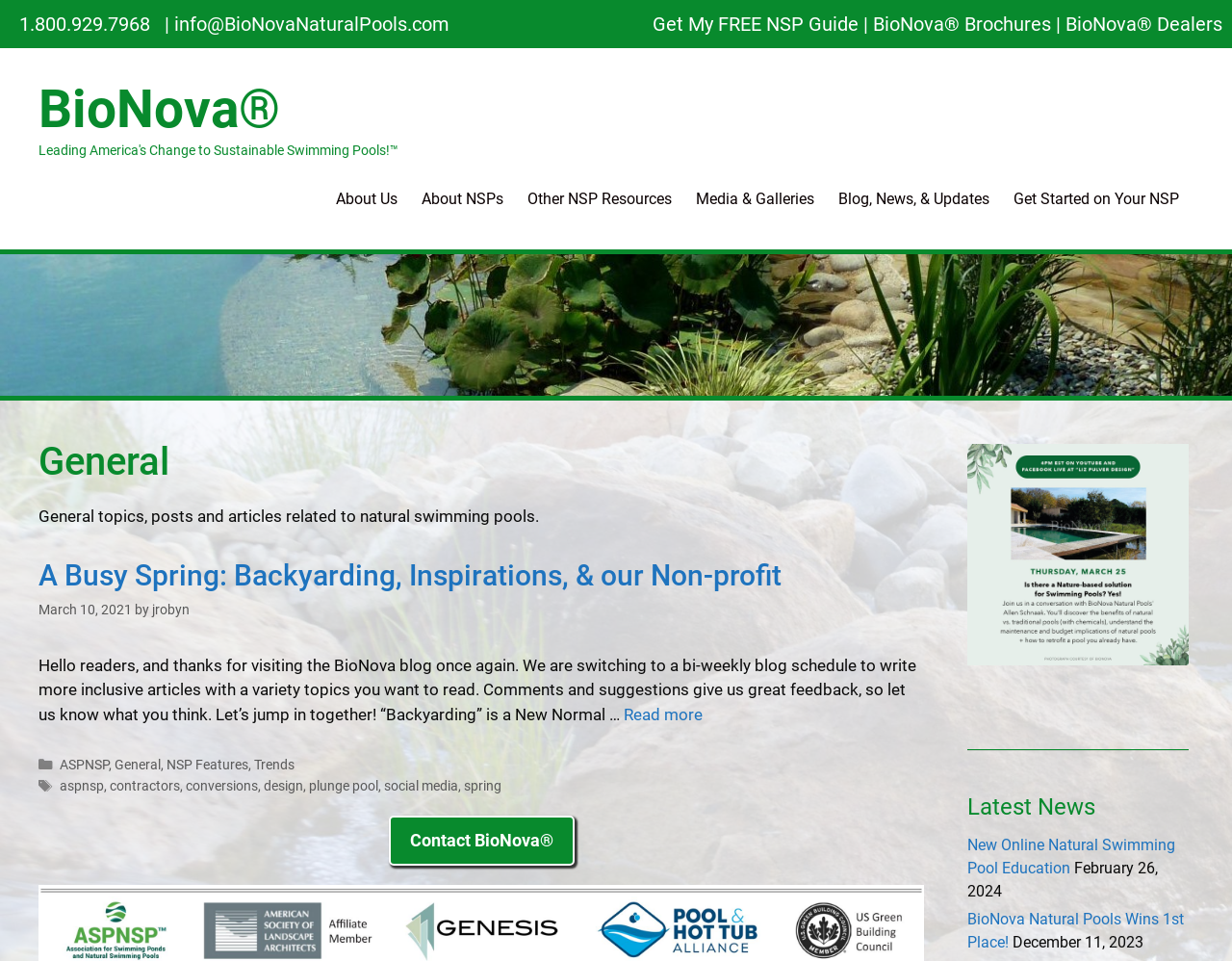Generate an in-depth caption that captures all aspects of the webpage.

The webpage is about natural swimming pools, specifically the BioNova brand. At the top, there is a banner with a link to the site's homepage. Below the banner, there is a navigation menu with links to various sections of the website, including "About Us", "About NSPs", and "Blog, News, & Updates".

On the left side of the page, there is a complementary section with a phone number and email address. Next to it, there is a call-to-action button to get a free NSP guide. On the right side of the page, there is another complementary section with links to BioNova brochures and dealers.

The main content of the page is a blog post titled "A Busy Spring: Backyarding, Inspirations, & our Non-profit". The post has a heading, a brief summary, and a "Read more" link. Below the post, there is a section with categories and tags related to the post.

Further down the page, there is a footer section with links to contact BioNova and a section titled "Latest News" with links to recent news articles. The news articles have headings, dates, and brief summaries.

Throughout the page, there are various links and buttons to navigate to different sections of the website or to access additional resources.